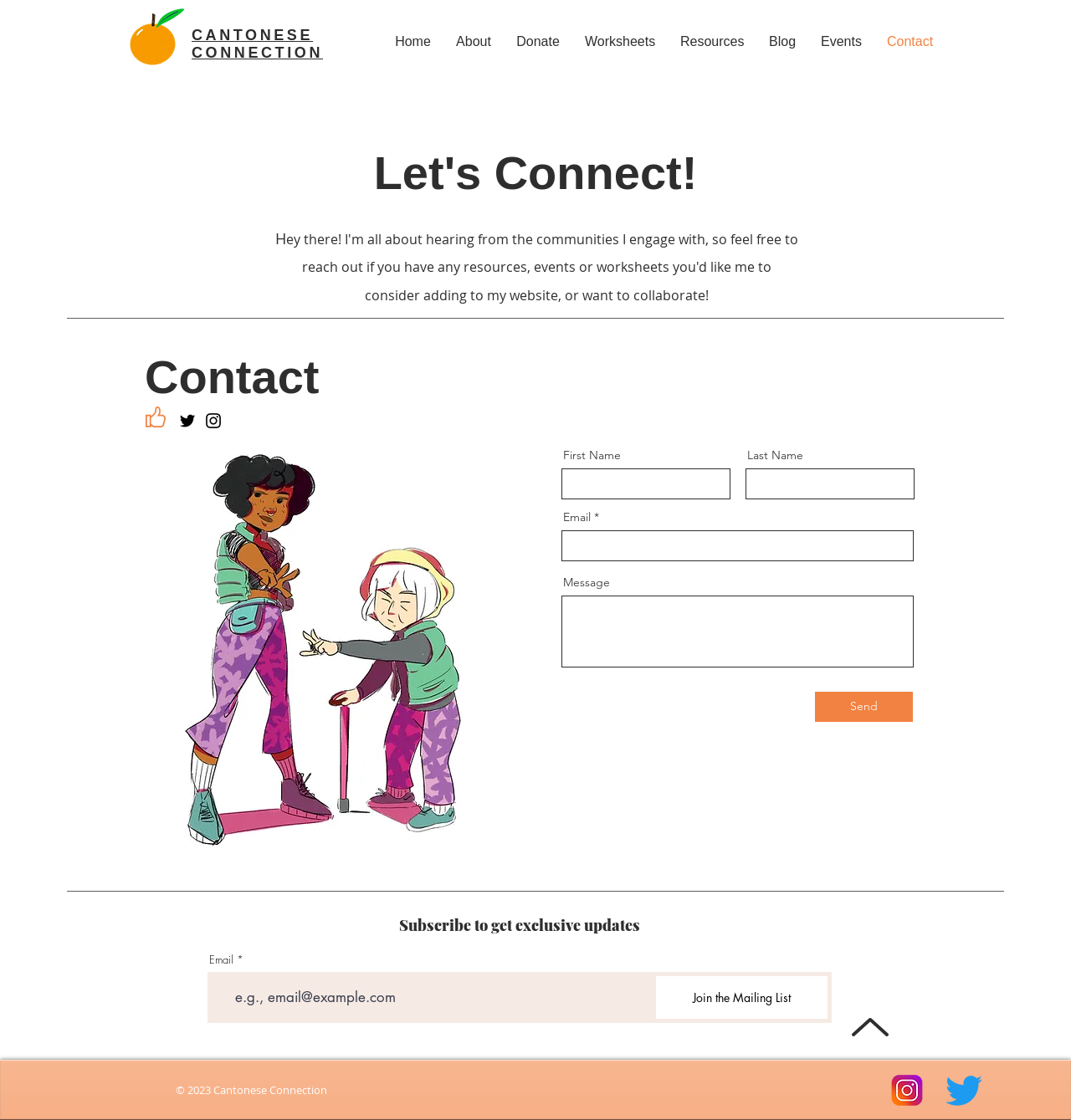Please find the bounding box coordinates of the element that must be clicked to perform the given instruction: "Subscribe to the mailing list". The coordinates should be four float numbers from 0 to 1, i.e., [left, top, right, bottom].

[0.609, 0.868, 0.777, 0.914]